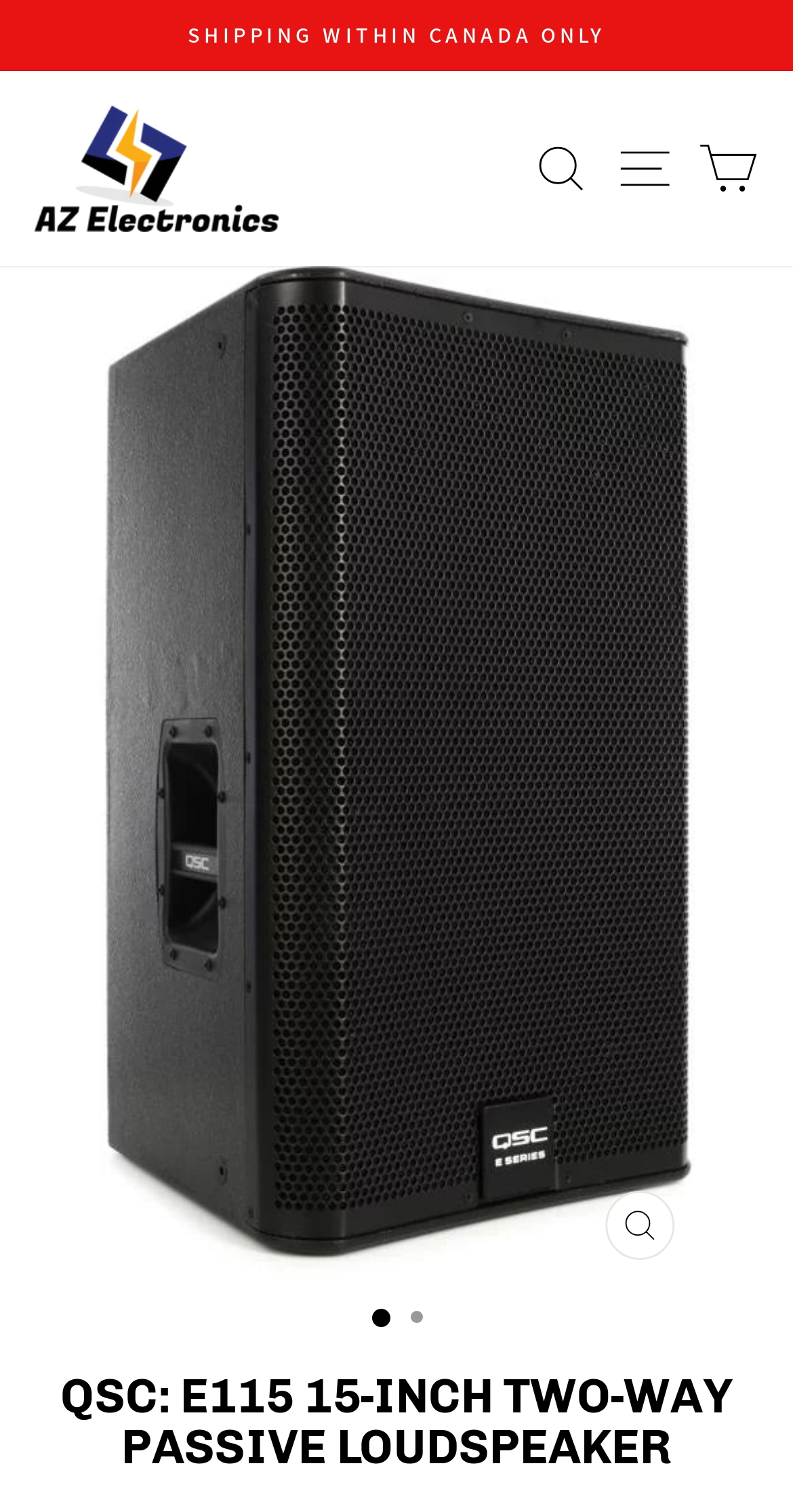Using the information in the image, give a comprehensive answer to the question: 
How many pages are there in the slideshow?

I counted the page dots at the bottom of the slideshow, which indicates that there are two pages in the slideshow.